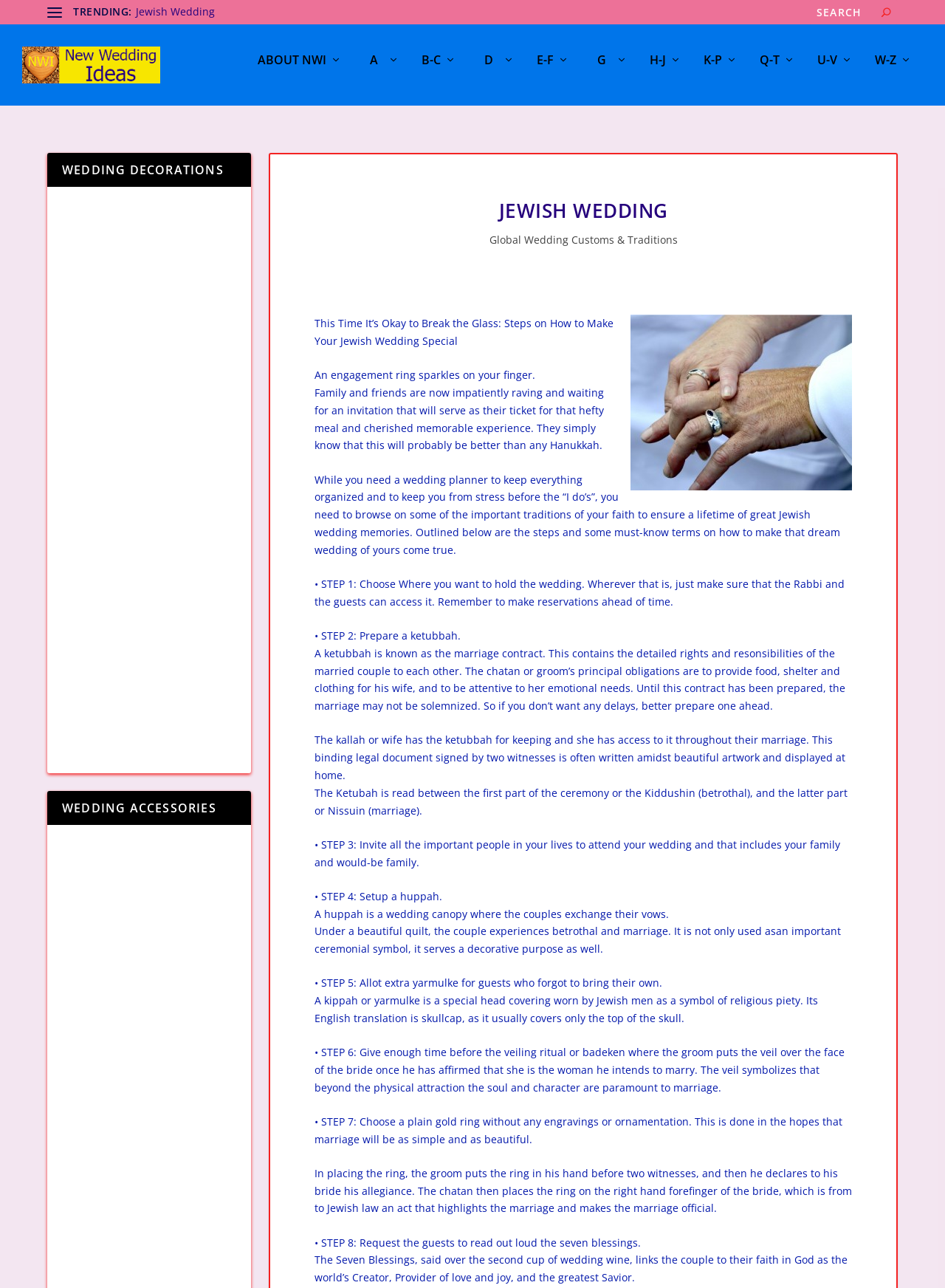Using the webpage screenshot, locate the HTML element that fits the following description and provide its bounding box: "Global Wedding Customs & Traditions".

[0.518, 0.181, 0.717, 0.191]